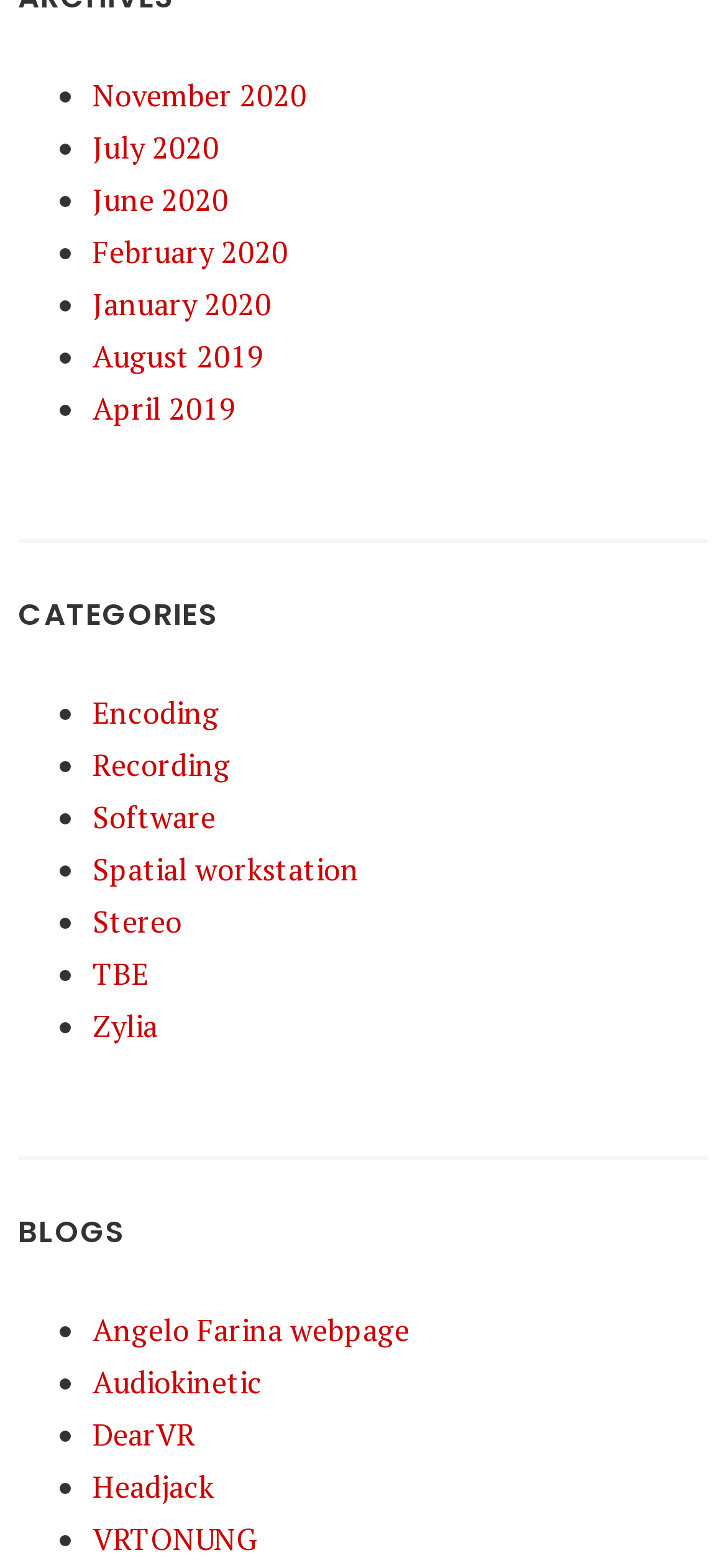Respond with a single word or phrase to the following question: What is the earliest month listed on the webpage?

January 2020